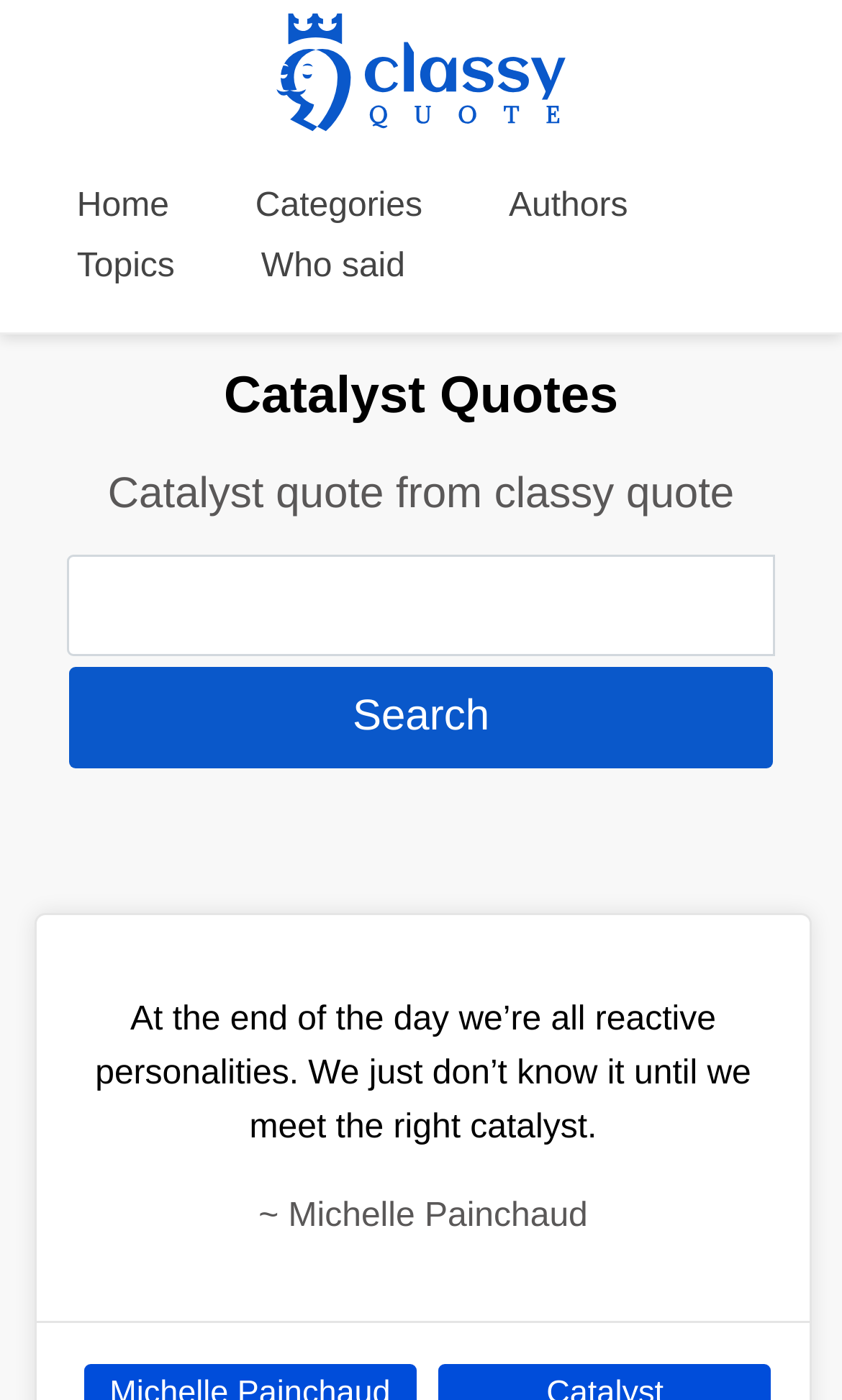Find the bounding box coordinates of the area to click in order to follow the instruction: "Read the quote by Michelle Painchaud".

[0.043, 0.654, 0.963, 0.945]